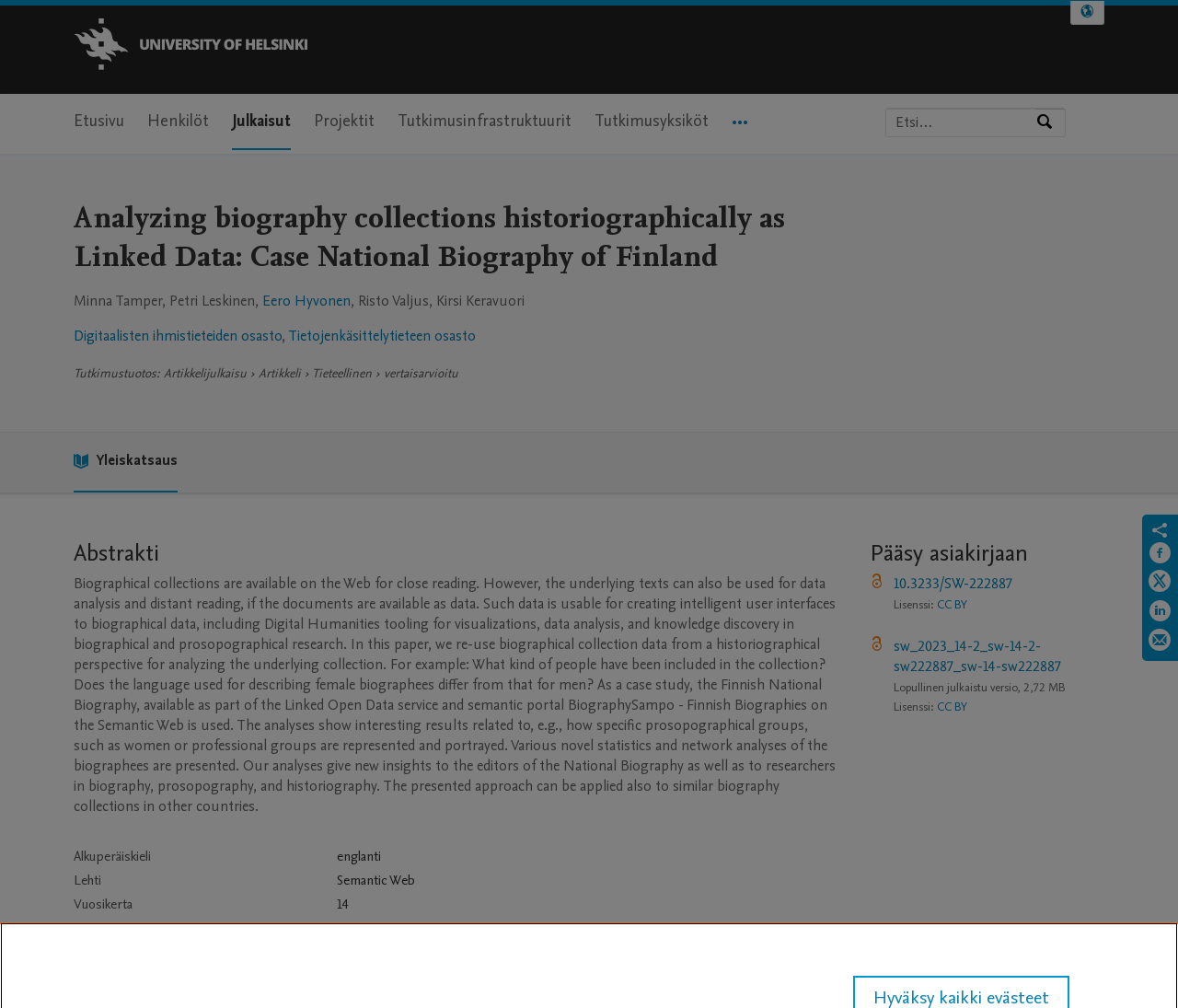Please identify the bounding box coordinates of where to click in order to follow the instruction: "Share on Facebook".

[0.975, 0.537, 0.995, 0.565]